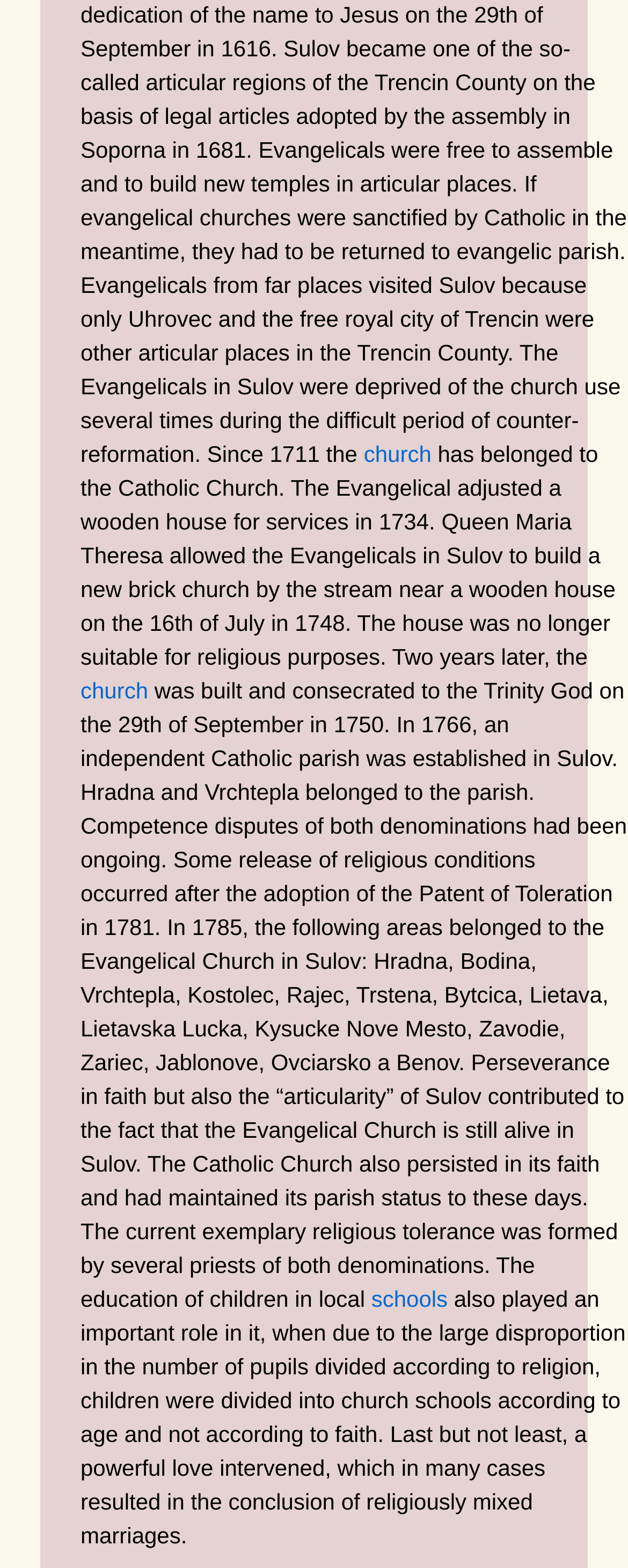Using the given element description, provide the bounding box coordinates (top-left x, top-left y, bottom-right x, bottom-right y) for the corresponding UI element in the screenshot: church

[0.128, 0.432, 0.236, 0.448]